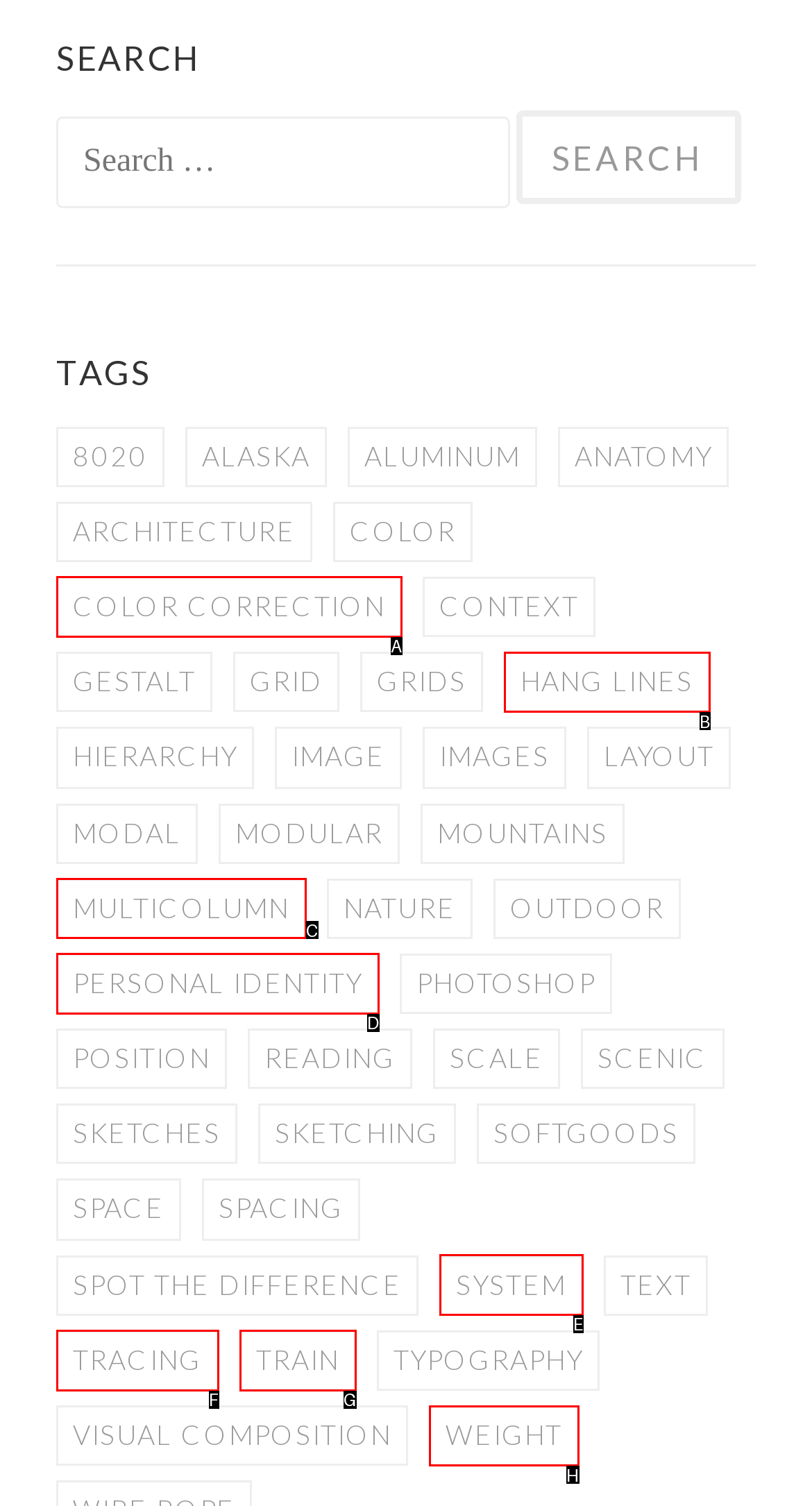Determine which HTML element matches the given description: Train. Provide the corresponding option's letter directly.

G